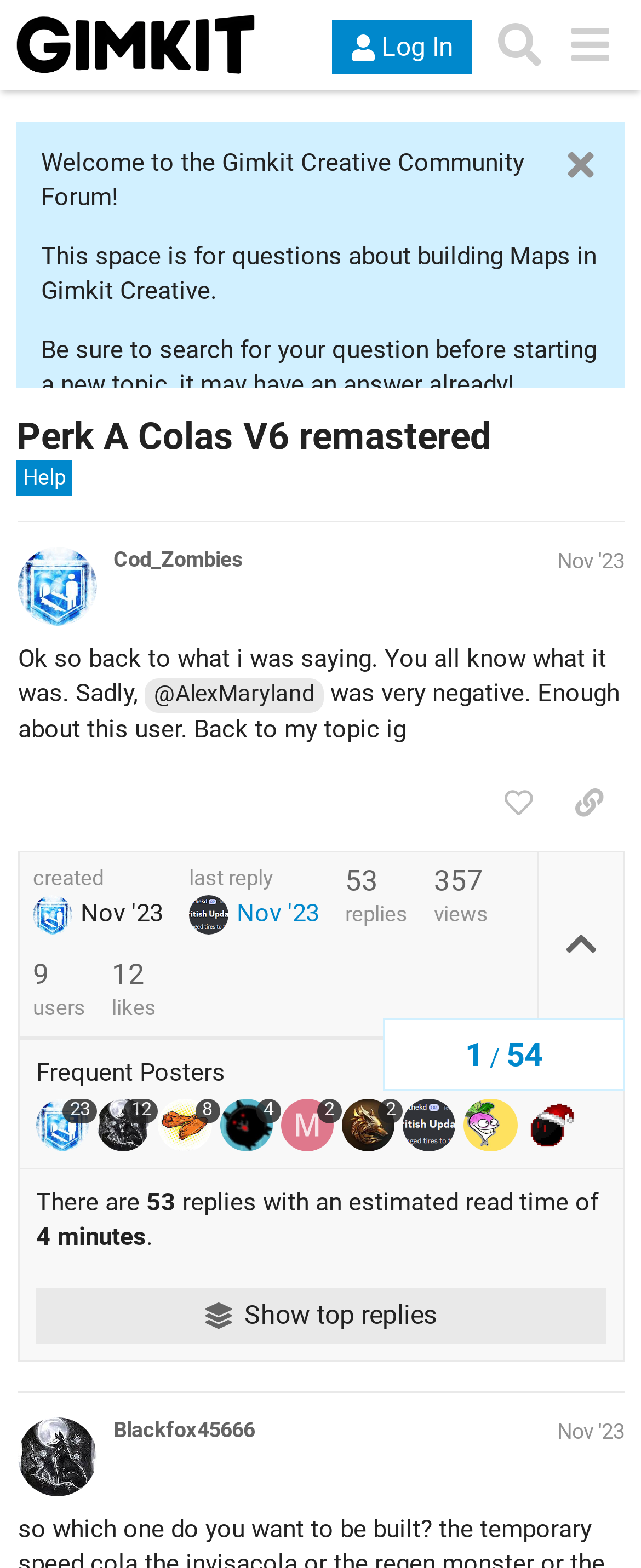Find the main header of the webpage and produce its text content.

Perk A Colas V6 remastered